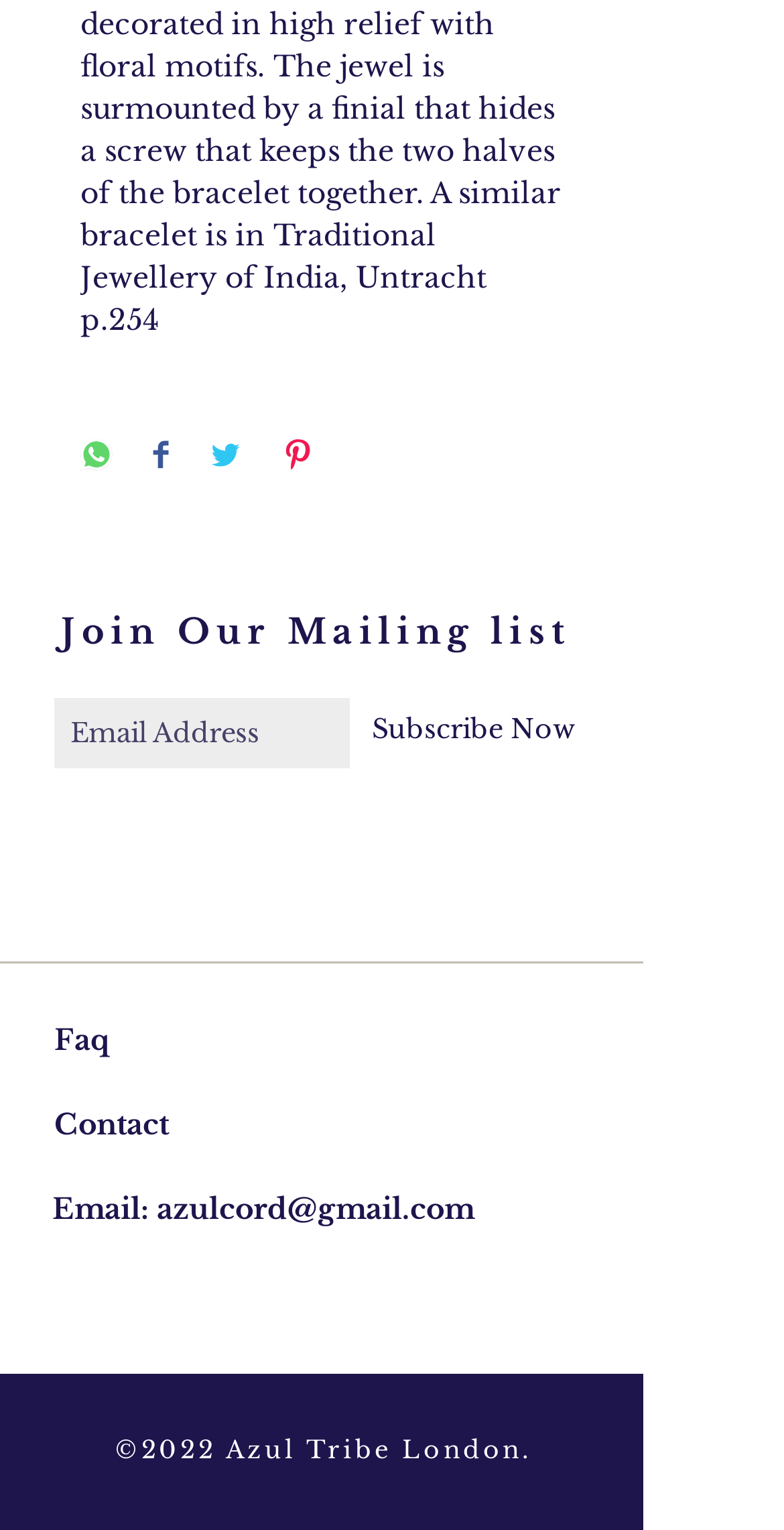Locate the bounding box coordinates of the element that should be clicked to fulfill the instruction: "Contact us".

[0.069, 0.723, 0.215, 0.747]